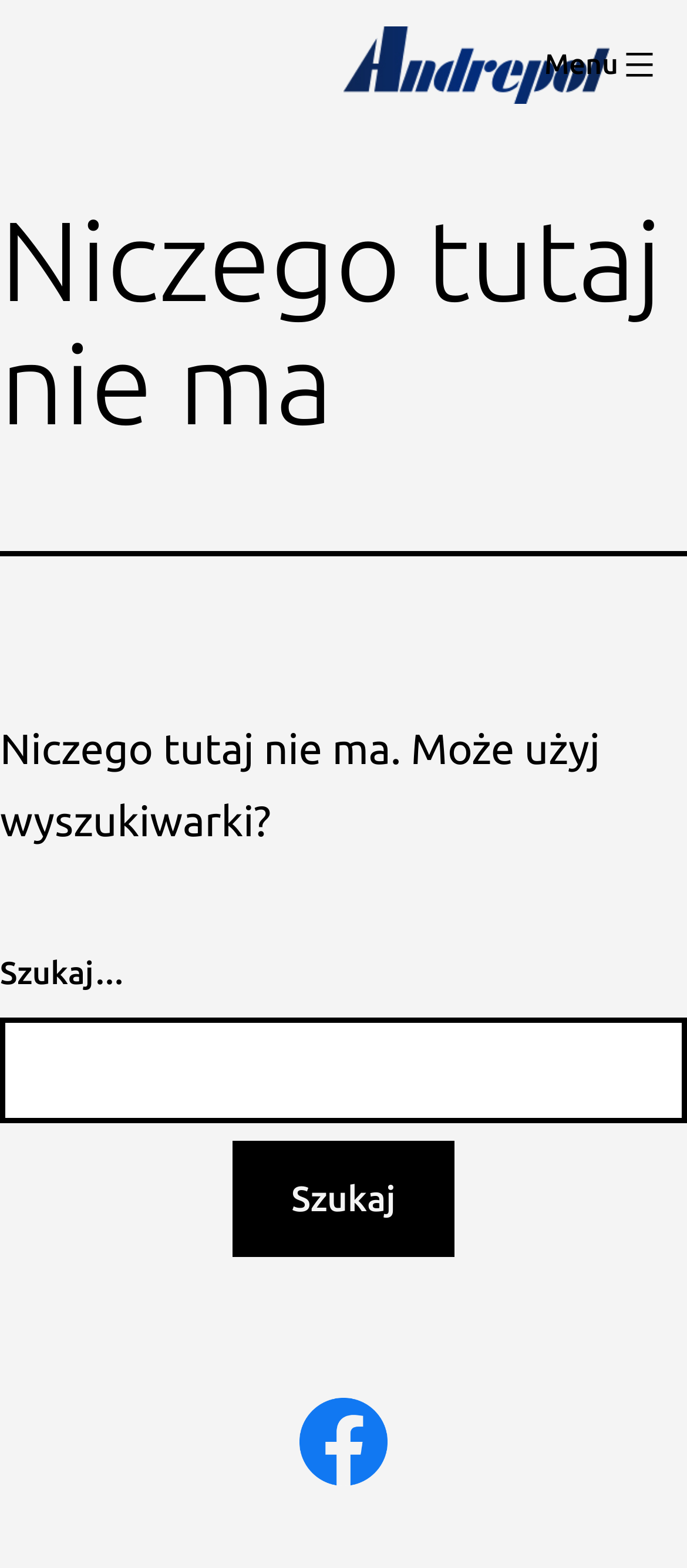Identify the main title of the webpage and generate its text content.

Niczego tutaj nie ma